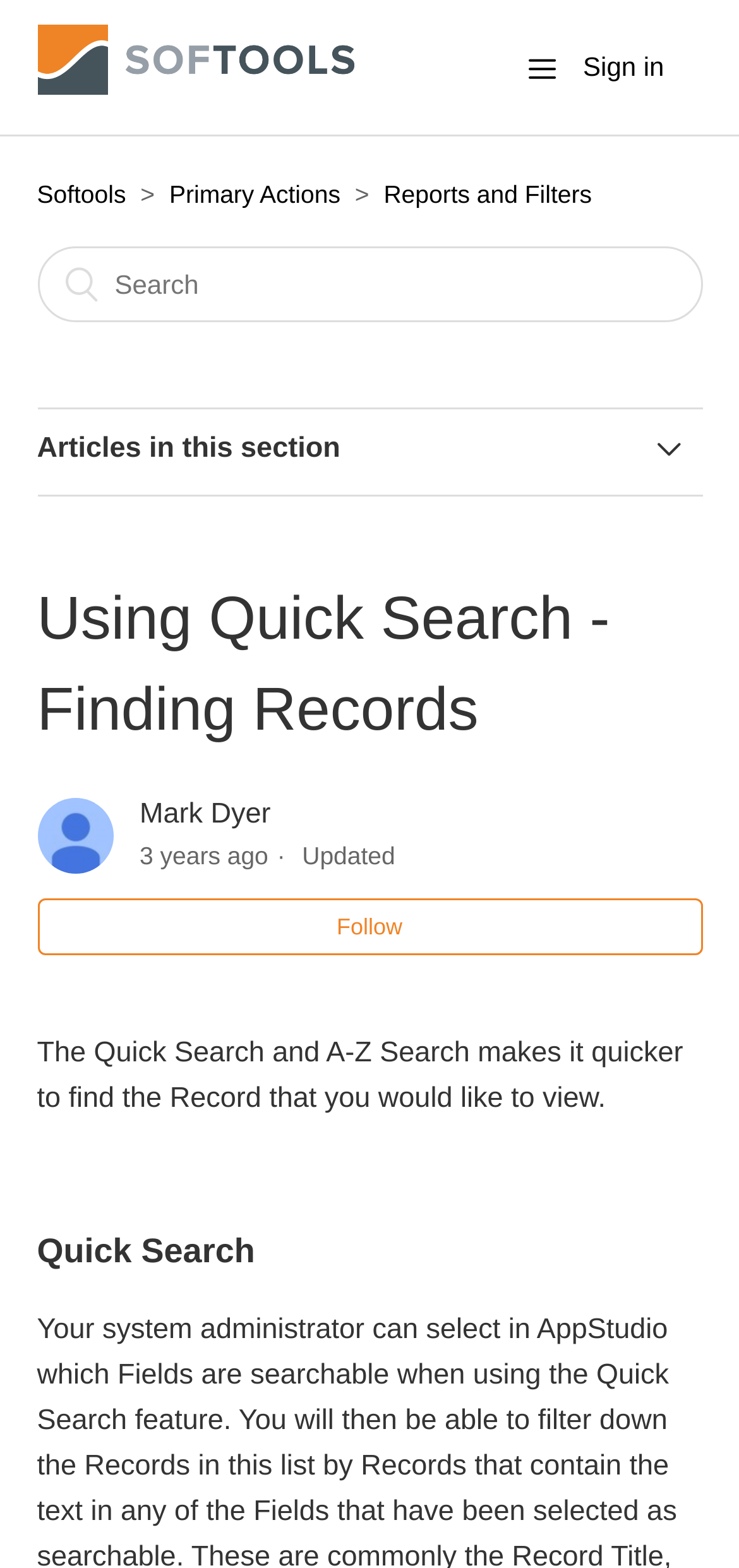What is the function of the 'Follow' button?
Give a one-word or short phrase answer based on the image.

Follow user